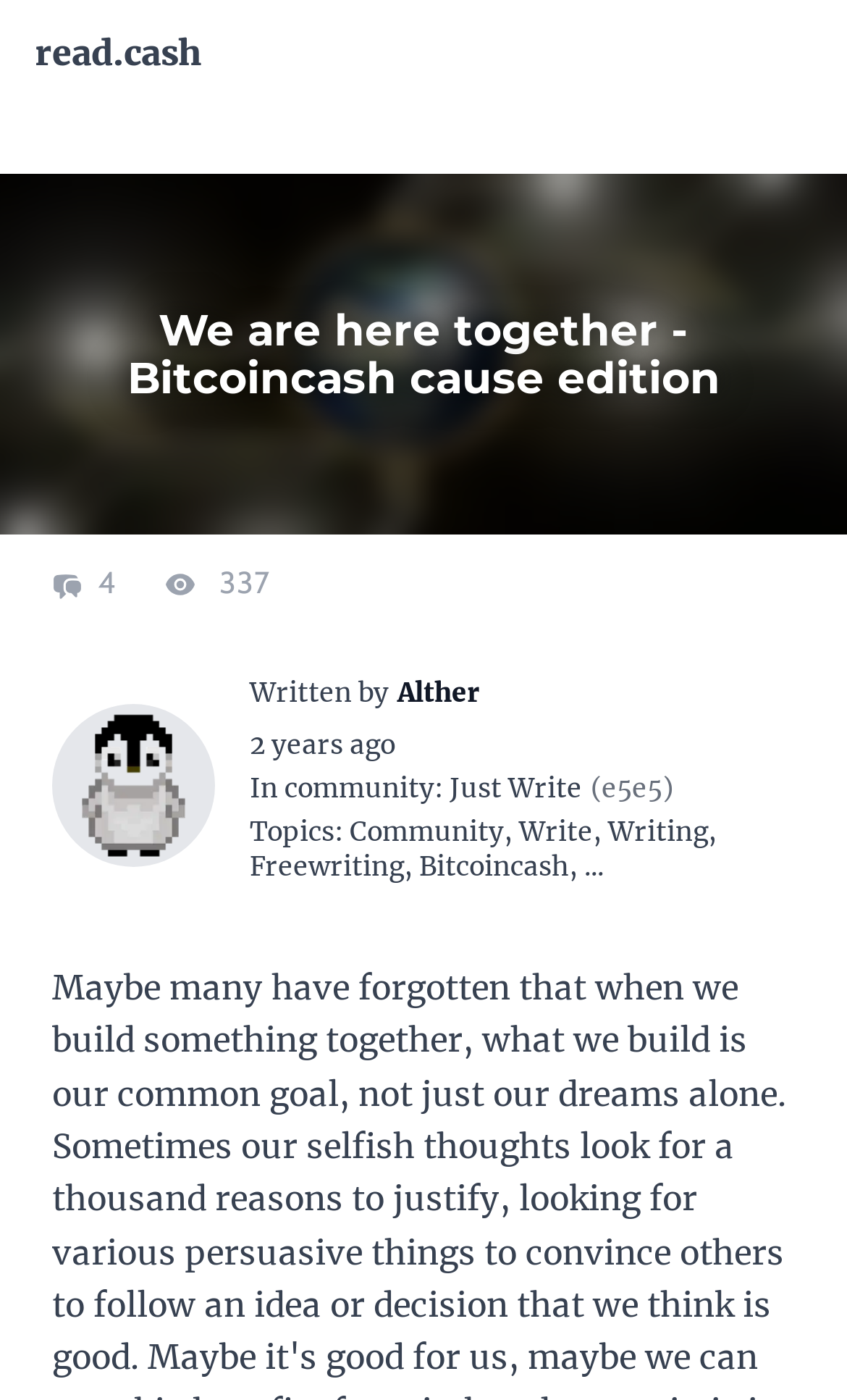Provide a single word or phrase to answer the given question: 
When was this article written?

2 years ago